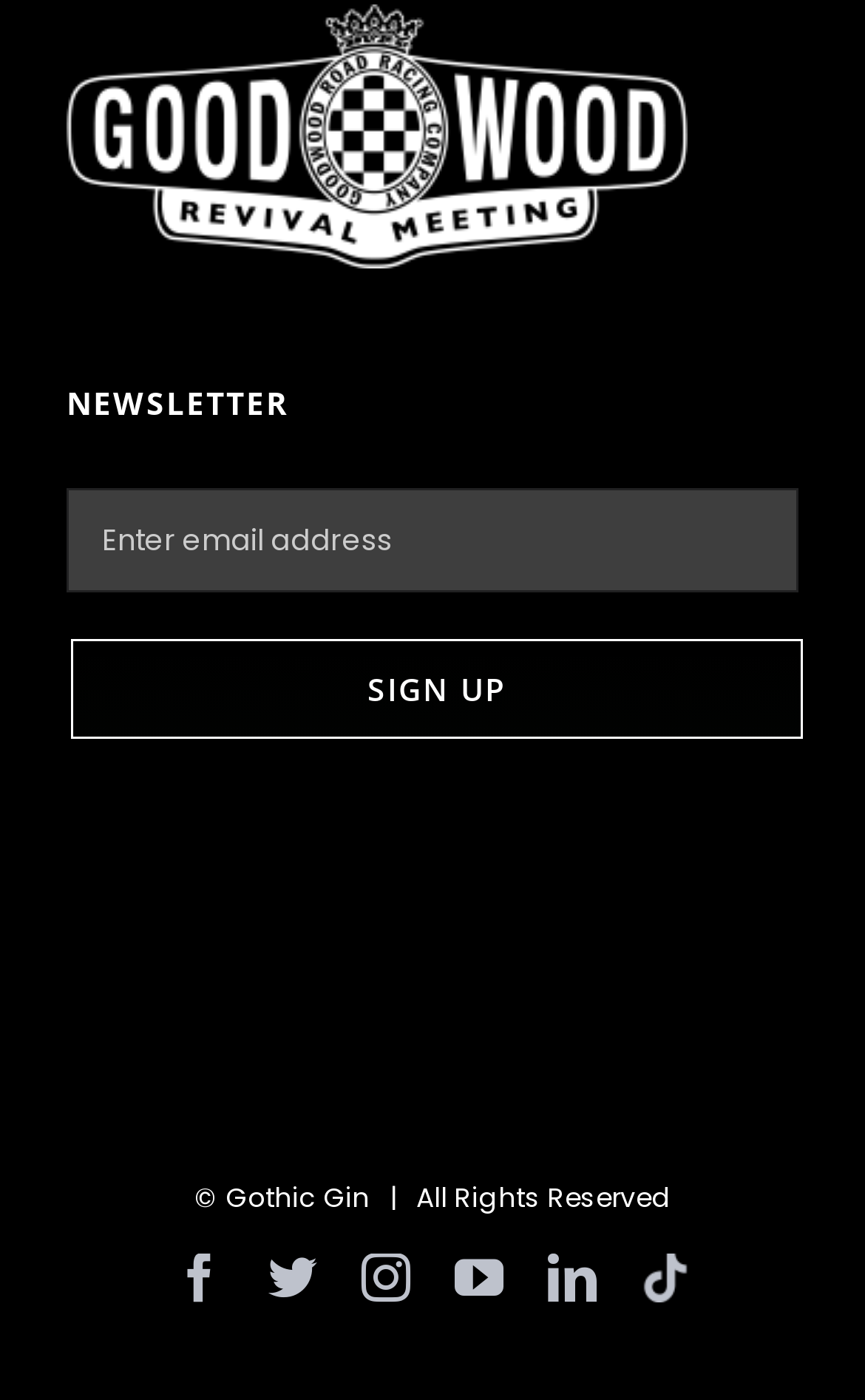Using the provided element description, identify the bounding box coordinates as (top-left x, top-left y, bottom-right x, bottom-right y). Ensure all values are between 0 and 1. Description: Instagram

[0.418, 0.896, 0.474, 0.93]